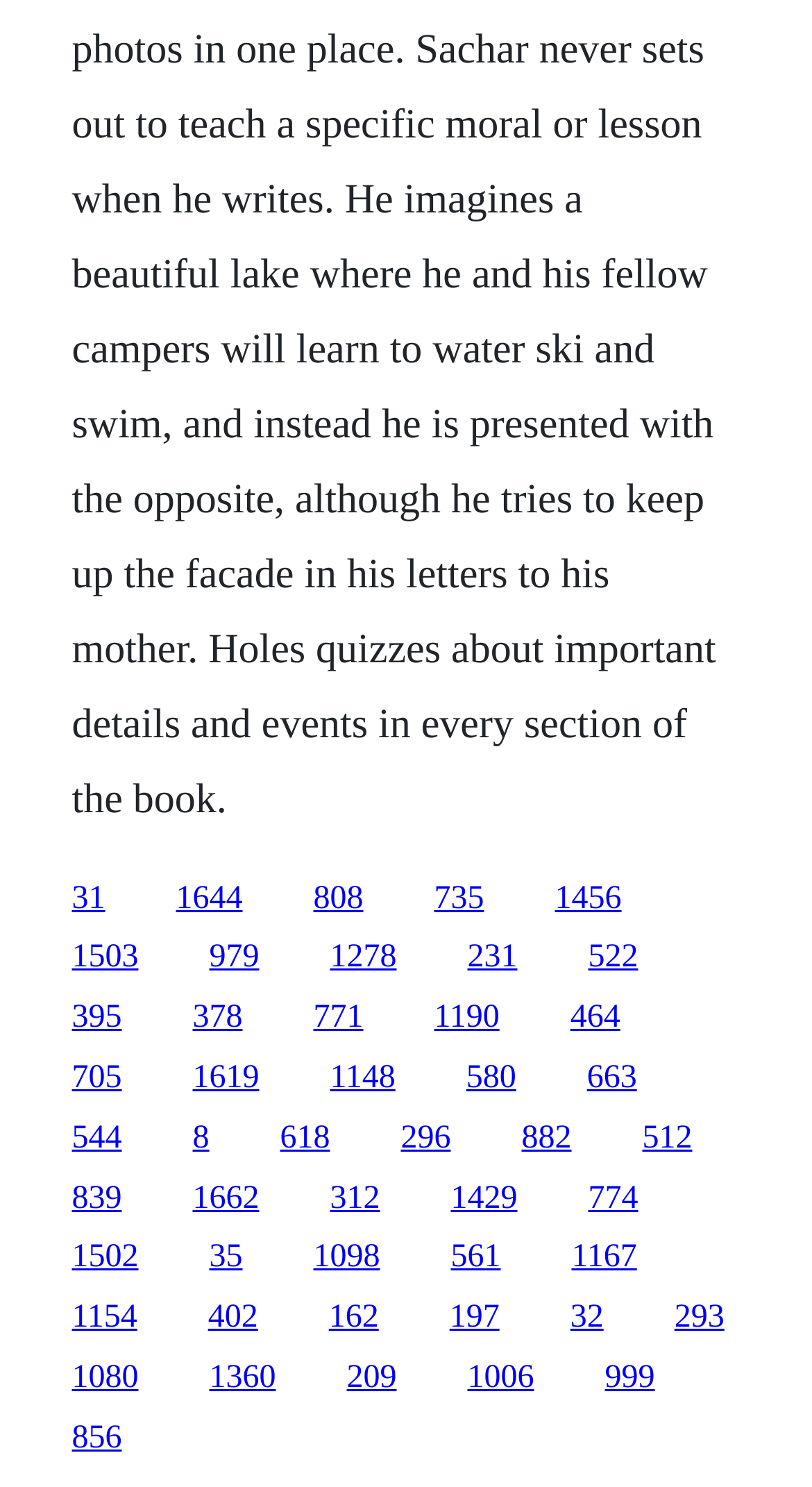What is the approximate width of each link?
Could you please answer the question thoroughly and with as much detail as possible?

By examining the bounding box coordinates of the links, I can see that the width of each link is approximately 0.04, which is the difference between the right and left x-coordinates.